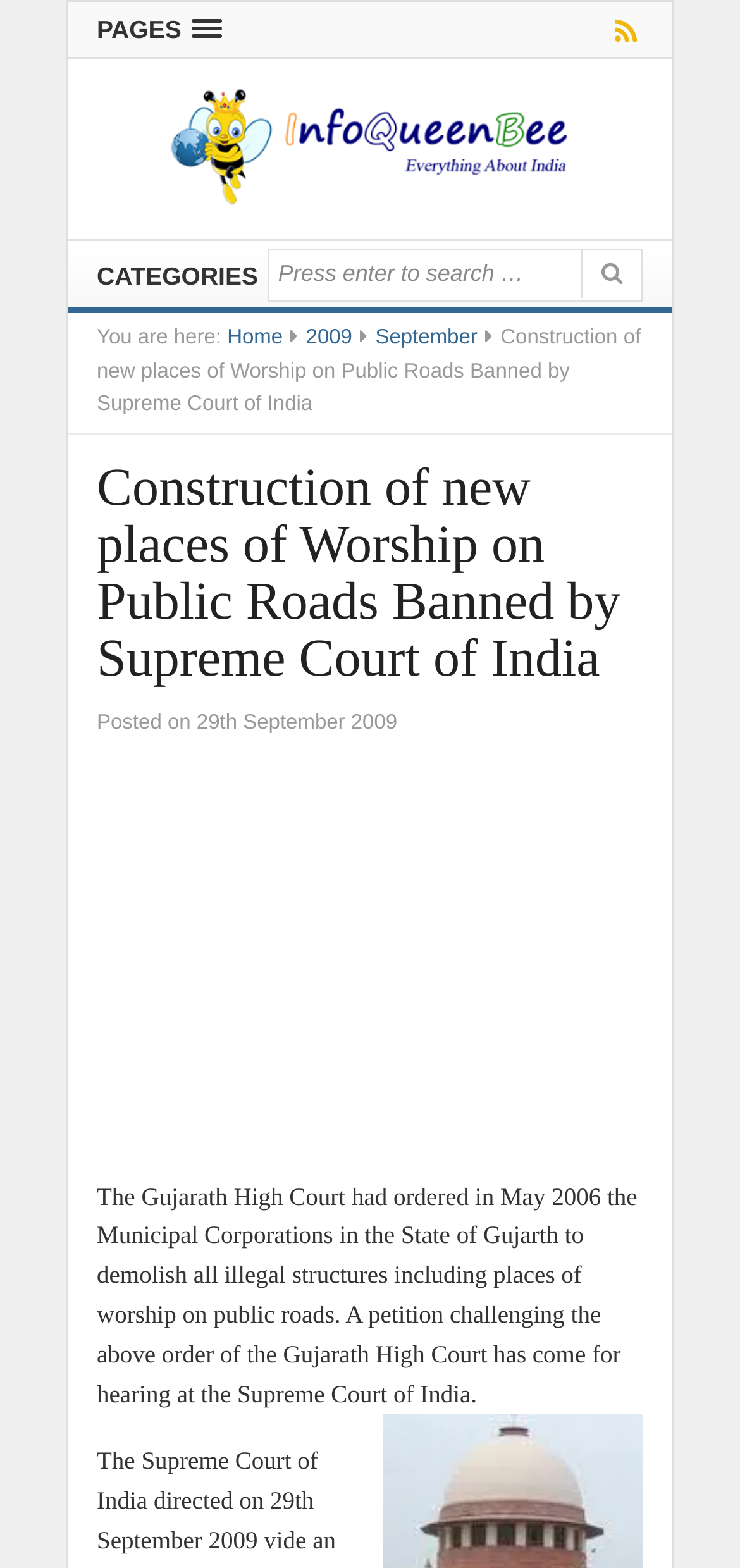Please give a succinct answer using a single word or phrase:
What was ordered to be demolished in May 2006?

Illegal structures including places of worship on public roads